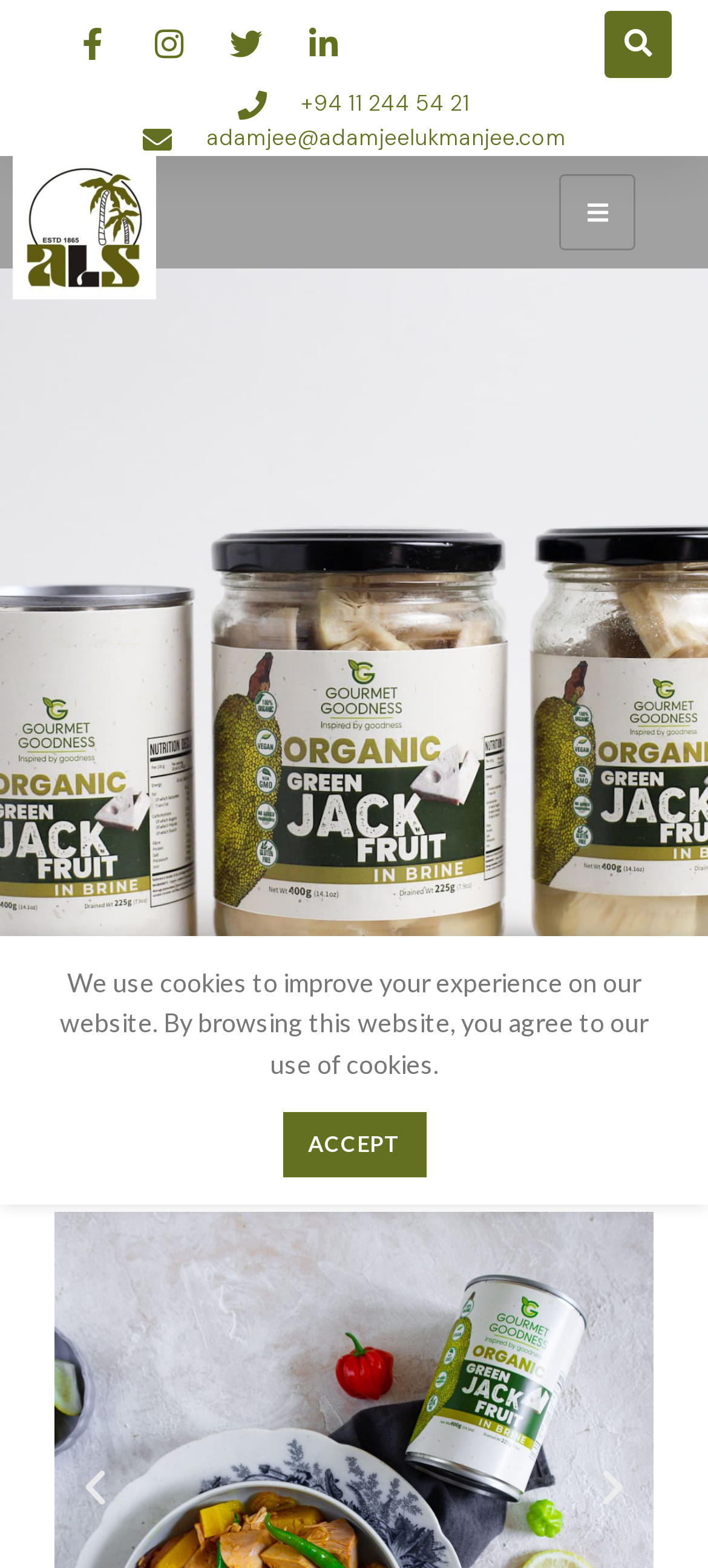What is the position of the search button?
From the details in the image, provide a complete and detailed answer to the question.

By analyzing the bounding box coordinates, I found that the search button has a y1 value of 0.006, which indicates it is located at the top of the webpage. Its x1 value is 0.854, which suggests it is positioned on the right side of the webpage.